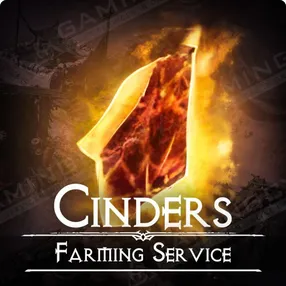Using the information in the image, give a detailed answer to the following question: What is the tone of the background in the image?

The dark, atmospheric background of the image hints at the immersive world of Diablo 4, complementing the fiery imagery that reflects the dynamic and challenging gameplay experience of the title.